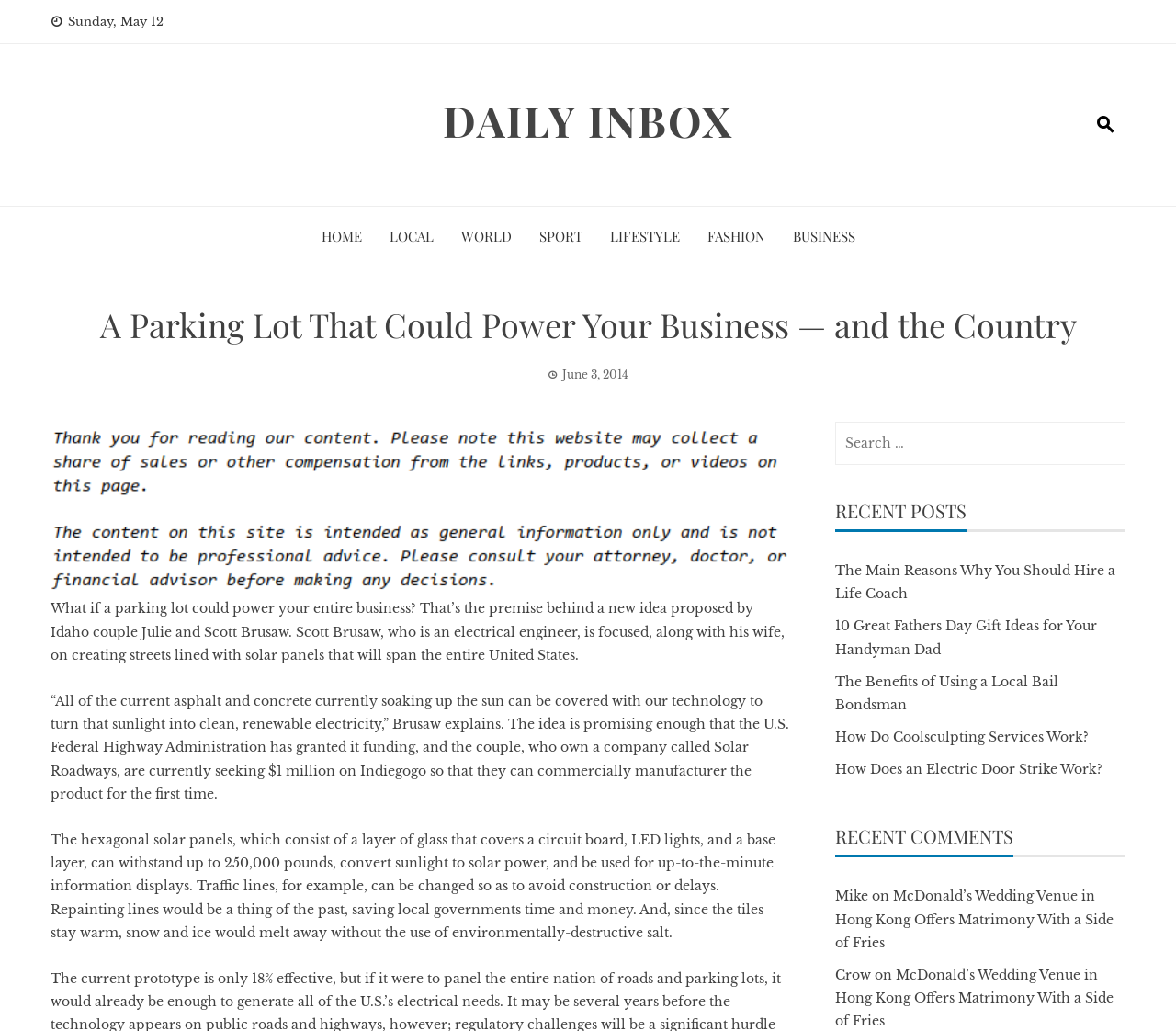Provide the text content of the webpage's main heading.

A Parking Lot That Could Power Your Business — and the Country